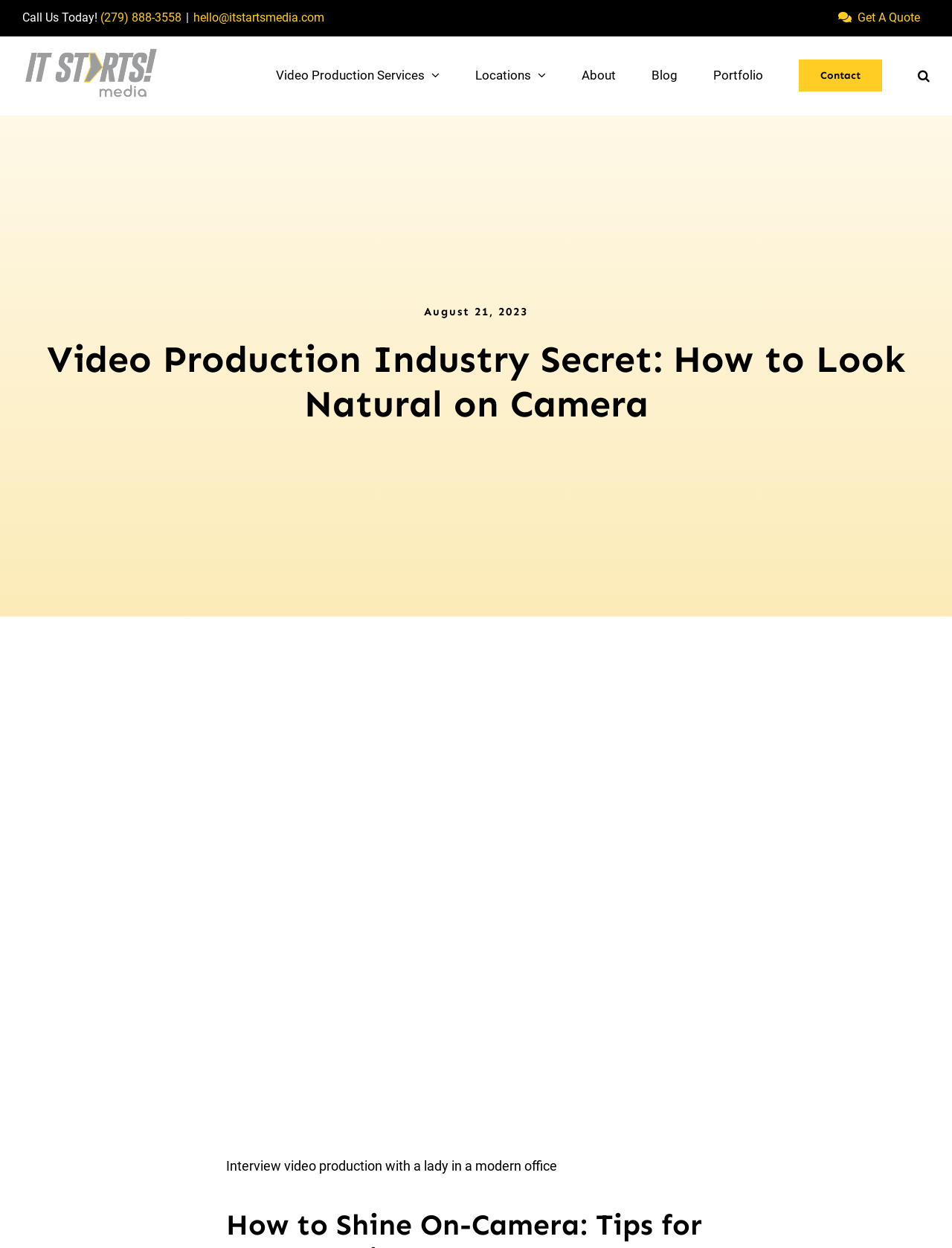Is the 'Search' button at the end of the main menu?
Please provide a detailed and thorough answer to the question.

The 'Search' button is the last child element of the 'Main Menu' navigation element, and its x-coordinate of 0.964 is near the right edge of the page, indicating it is at the end of the main menu.